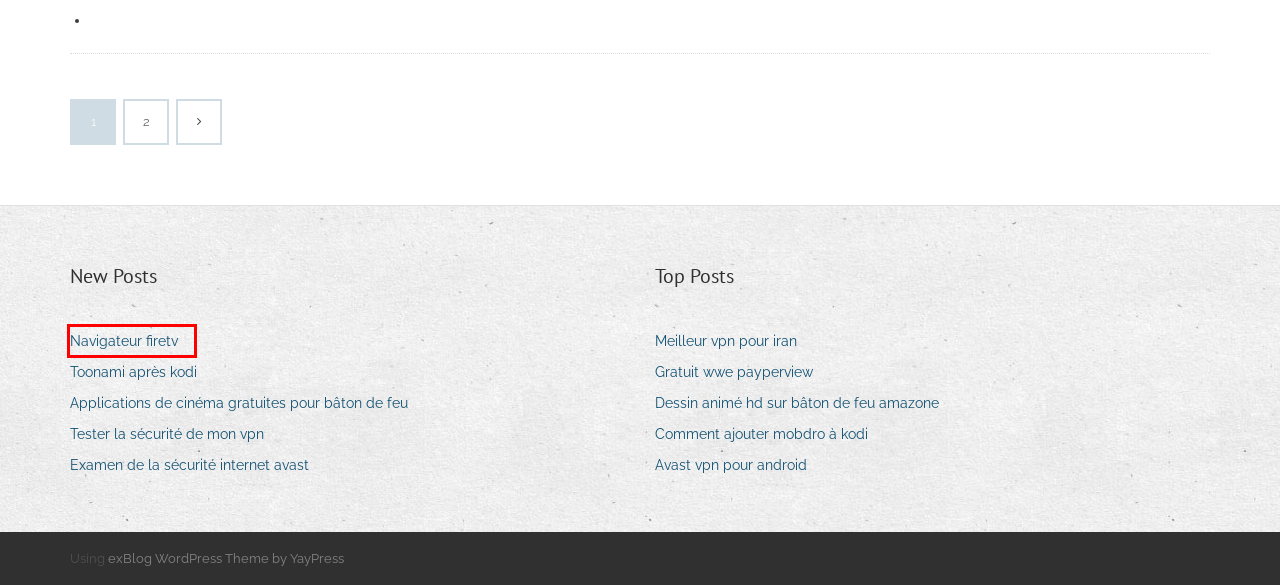Take a look at the provided webpage screenshot featuring a red bounding box around an element. Select the most appropriate webpage description for the page that loads after clicking on the element inside the red bounding box. Here are the candidates:
A. Strooi slots koekjes en melk gmblx
B. Toonami après kodi mnlnm
C. Examen de la sécurité internet avast dlmtg
D. Tester la sécurité de mon vpn sgcva
E. Hur mycket är en blackjack värd vjiii
F. Navigateur firetv phrit
G. Good exploratory essay topics vxkiz
H. Spelkryssning från myrtle beach zsnsc

F